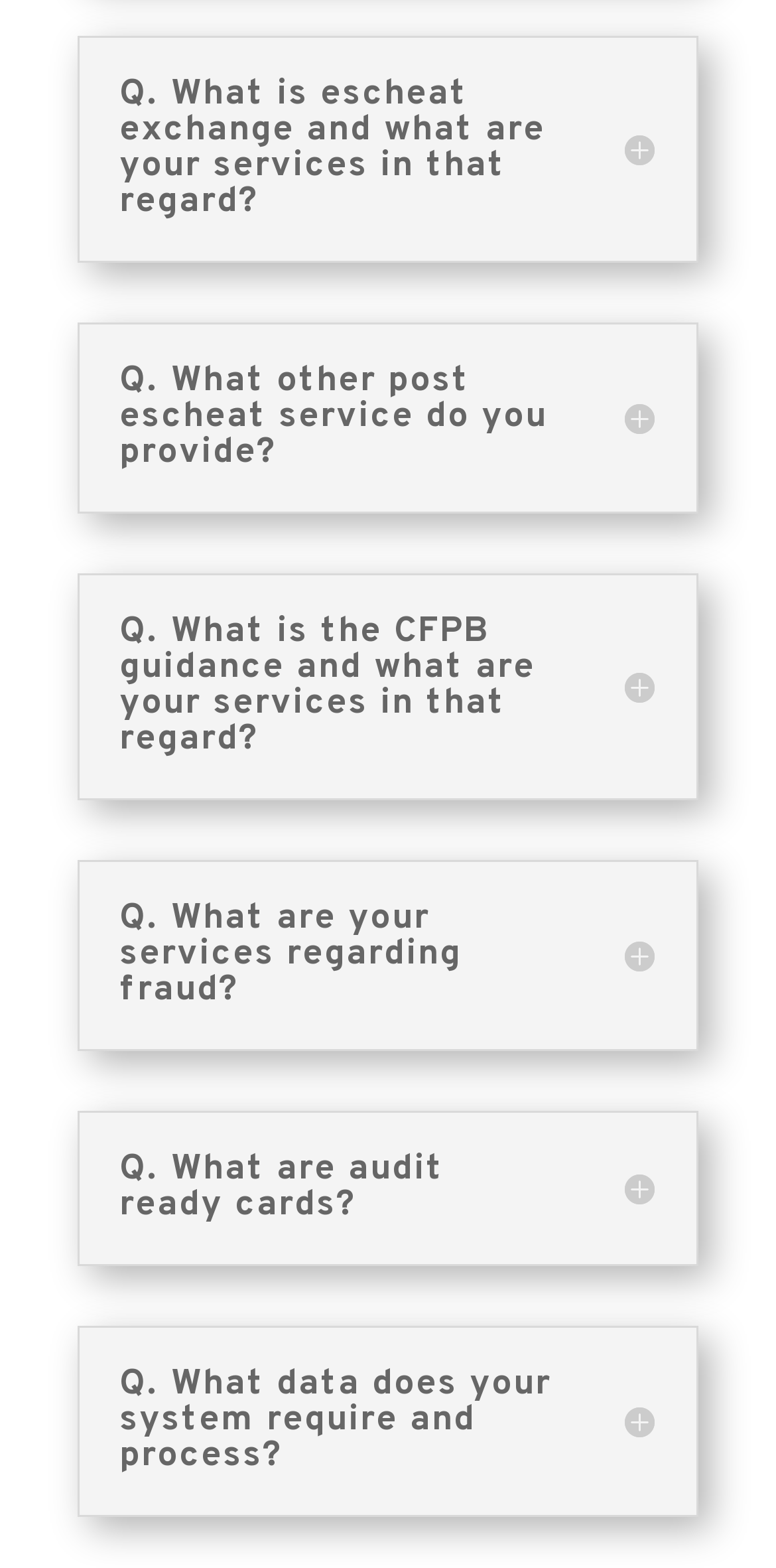Respond with a single word or short phrase to the following question: 
How many questions are asked on the webpage?

5